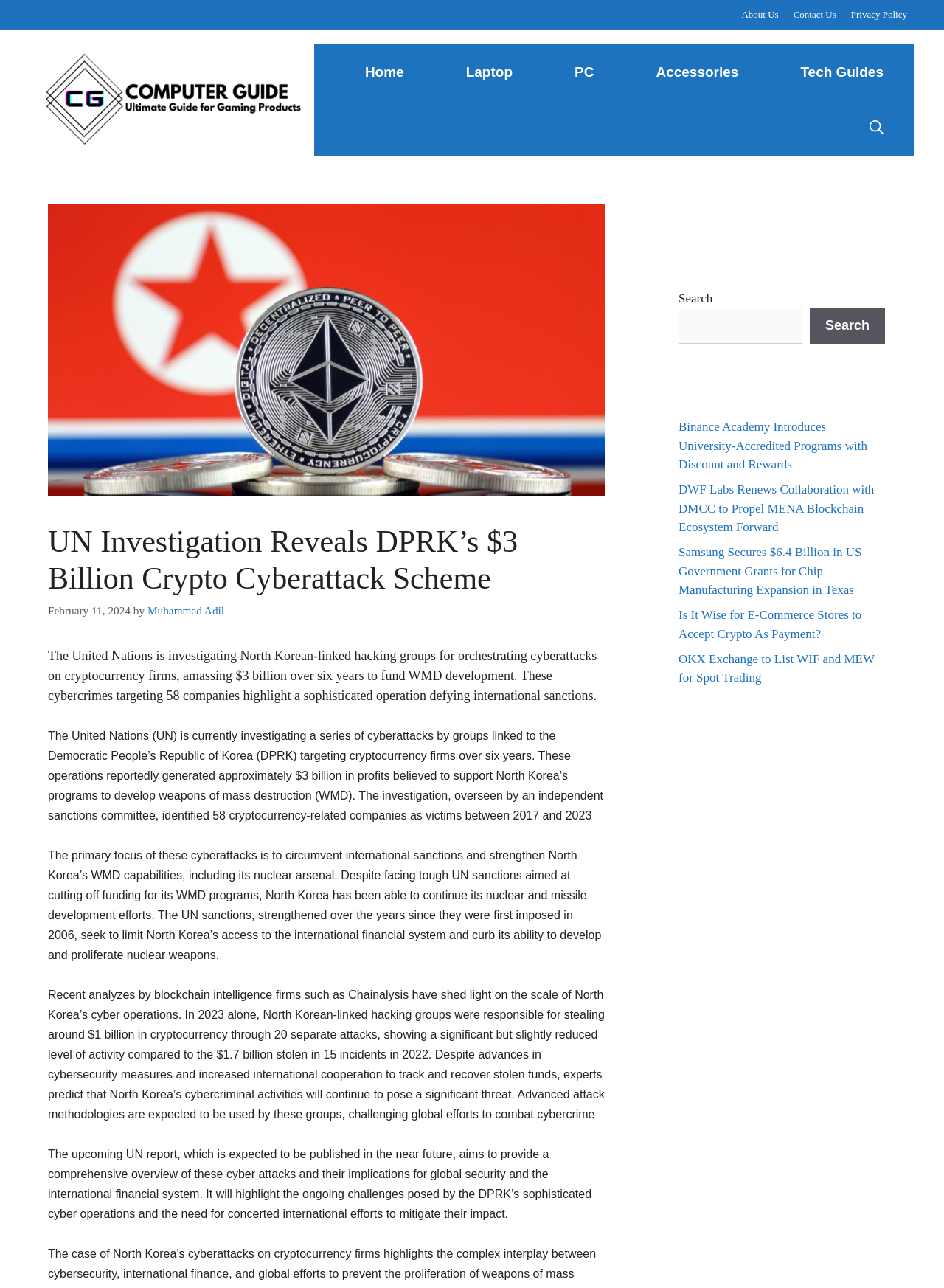Pinpoint the bounding box coordinates of the element you need to click to execute the following instruction: "Search for something". The bounding box should be represented by four float numbers between 0 and 1, in the format [left, top, right, bottom].

[0.719, 0.239, 0.85, 0.267]